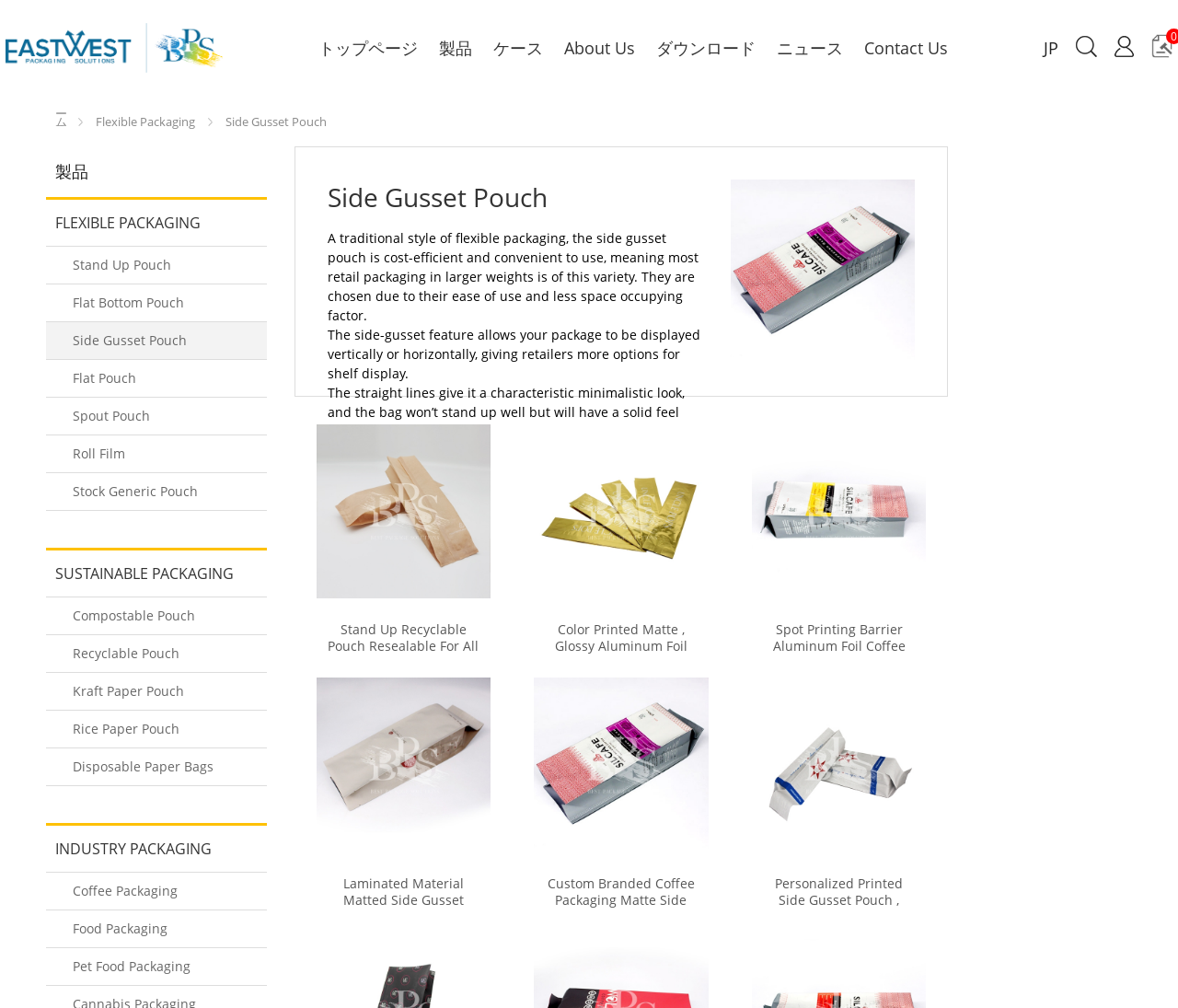Elaborate on the webpage's design and content in a detailed caption.

The webpage is about East West Packaging, a company that provides packaging solutions. At the top, there is a logo and a navigation menu with links to various pages, including "トップページ" (Top Page), "製品" (Products), "ケース" (Cases), "About Us", "ダウンロード" (Download), "ニュース" (News), and "Contact Us". 

Below the navigation menu, there is a section with links to different types of packaging, including "Flexible Packaging", "Side Gusset Pouch", and others. These links are arranged vertically, with a heading "FLEXIBLE PACKAGING" above them. 

To the right of this section, there is a block of text describing the features and benefits of side gusset pouches, including their cost-effectiveness, convenience, and display options. Below this text, there are three images of different packaging products, each with a heading and a link to more information.

Further down the page, there are more sections with links to various packaging products, including recyclable pouches, compostable pouches, and industry-specific packaging solutions. Each section has a heading and a list of links to specific products, with images and descriptions.

Throughout the page, there are several images of packaging products, as well as links to more information about each product. The overall layout is organized and easy to navigate, with clear headings and concise descriptions of each product.